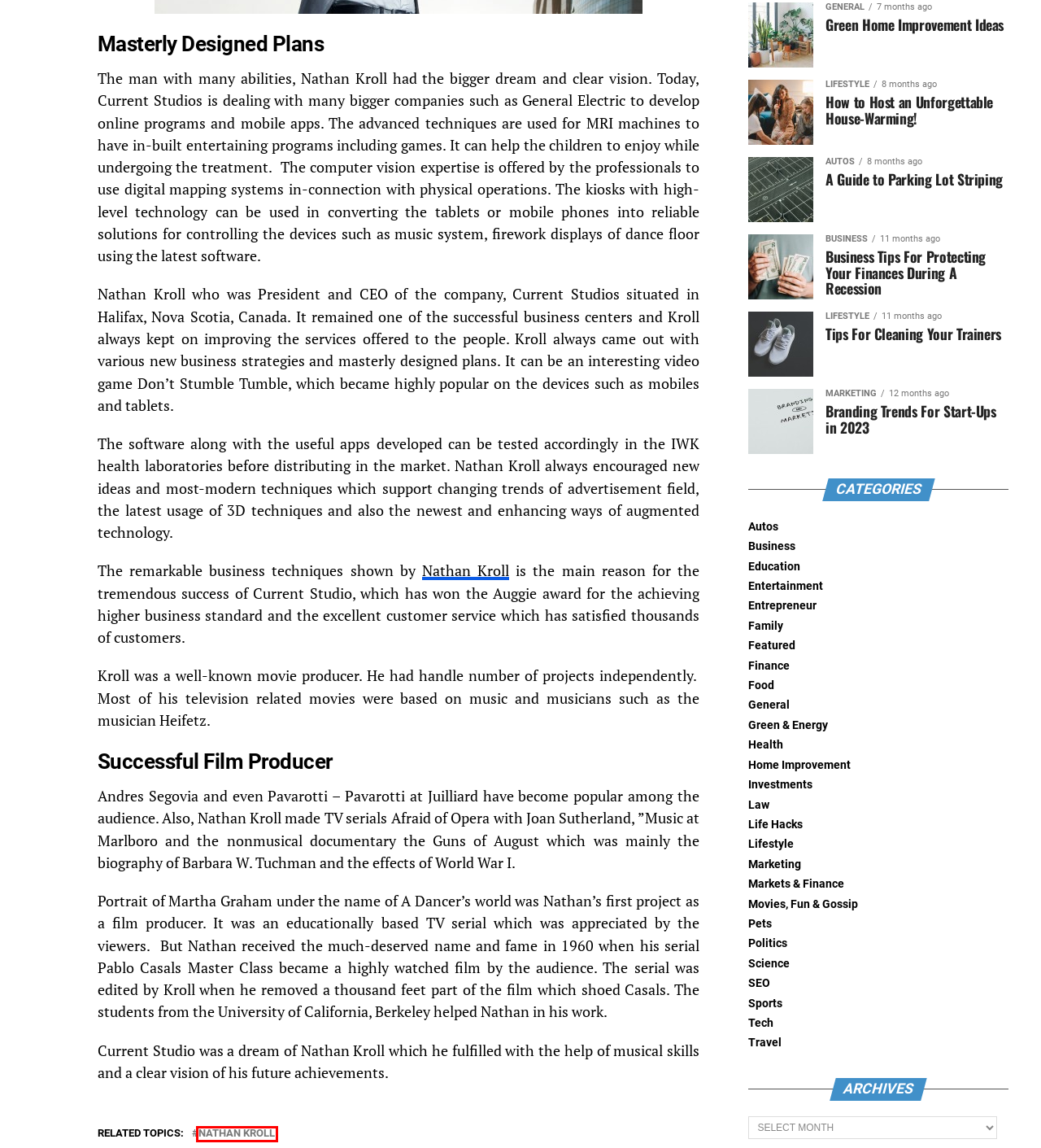Review the screenshot of a webpage containing a red bounding box around an element. Select the description that best matches the new webpage after clicking the highlighted element. The options are:
A. Tech
B. SEO
C. Food
D. Green & Energy
E. Featured
F. Nathan Kroll | Read All Day!
G. Movies, Fun & Gossip
H. Family

F